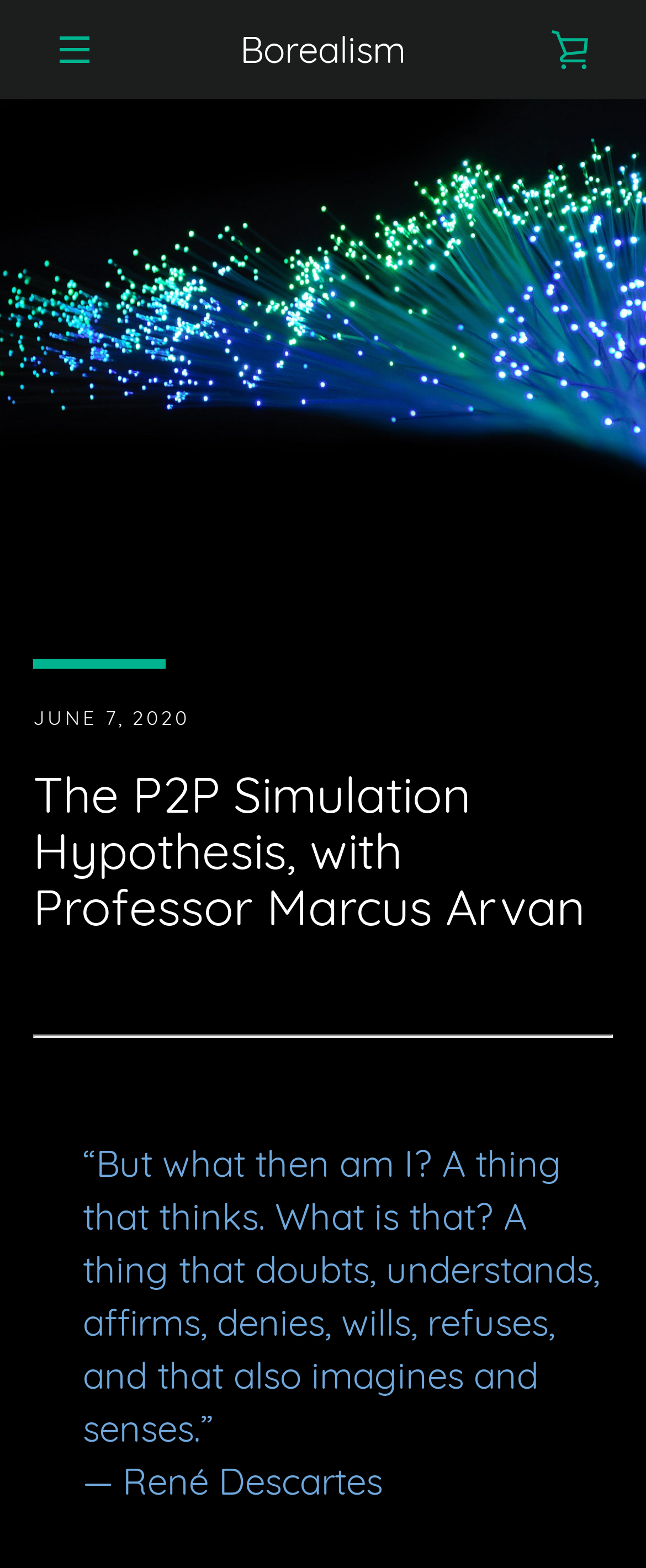Identify the primary heading of the webpage and provide its text.

The P2P Simulation Hypothesis, with Professor Marcus Arvan